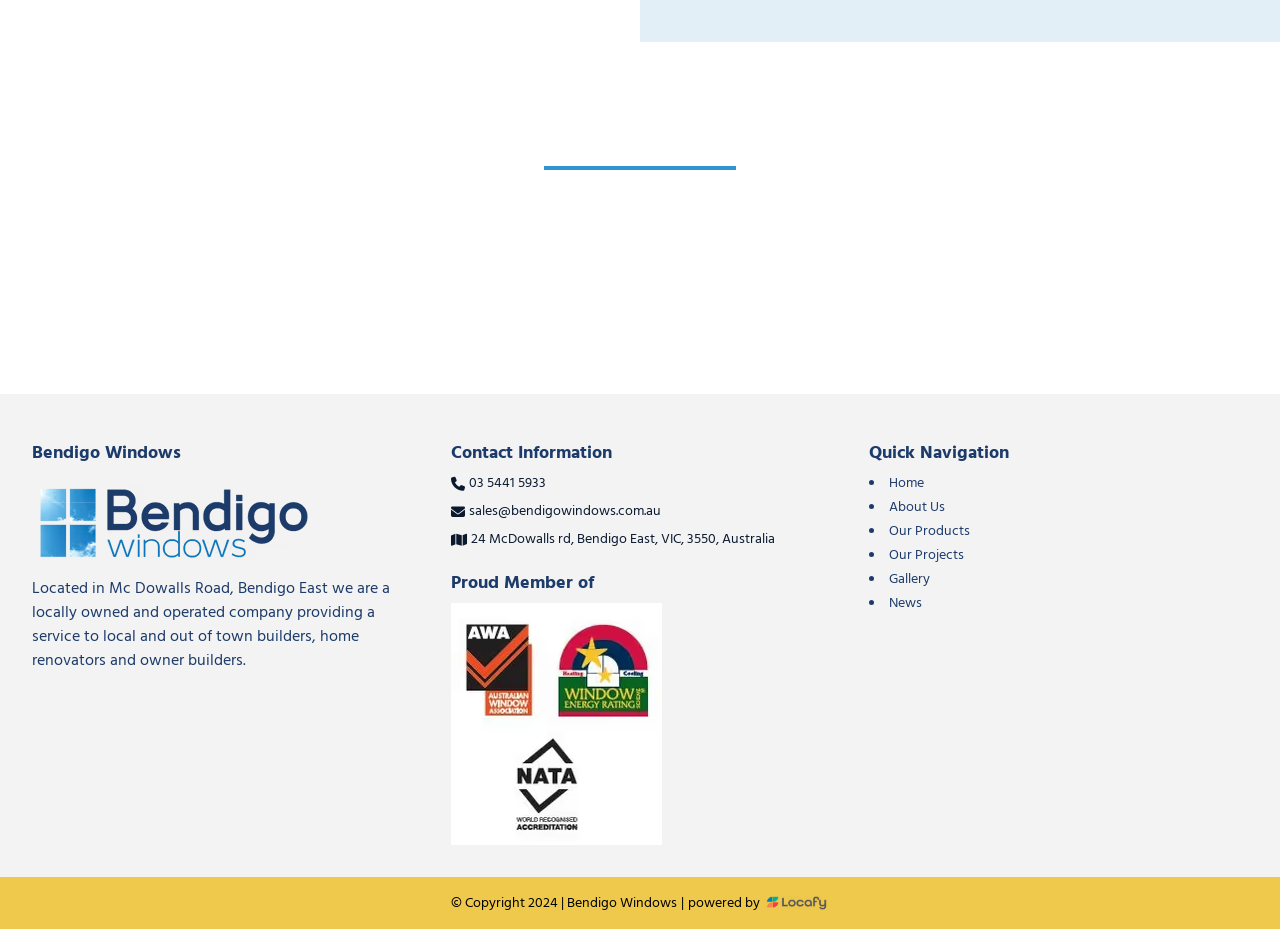Reply to the question below using a single word or brief phrase:
What is the copyright year of the webpage?

2024